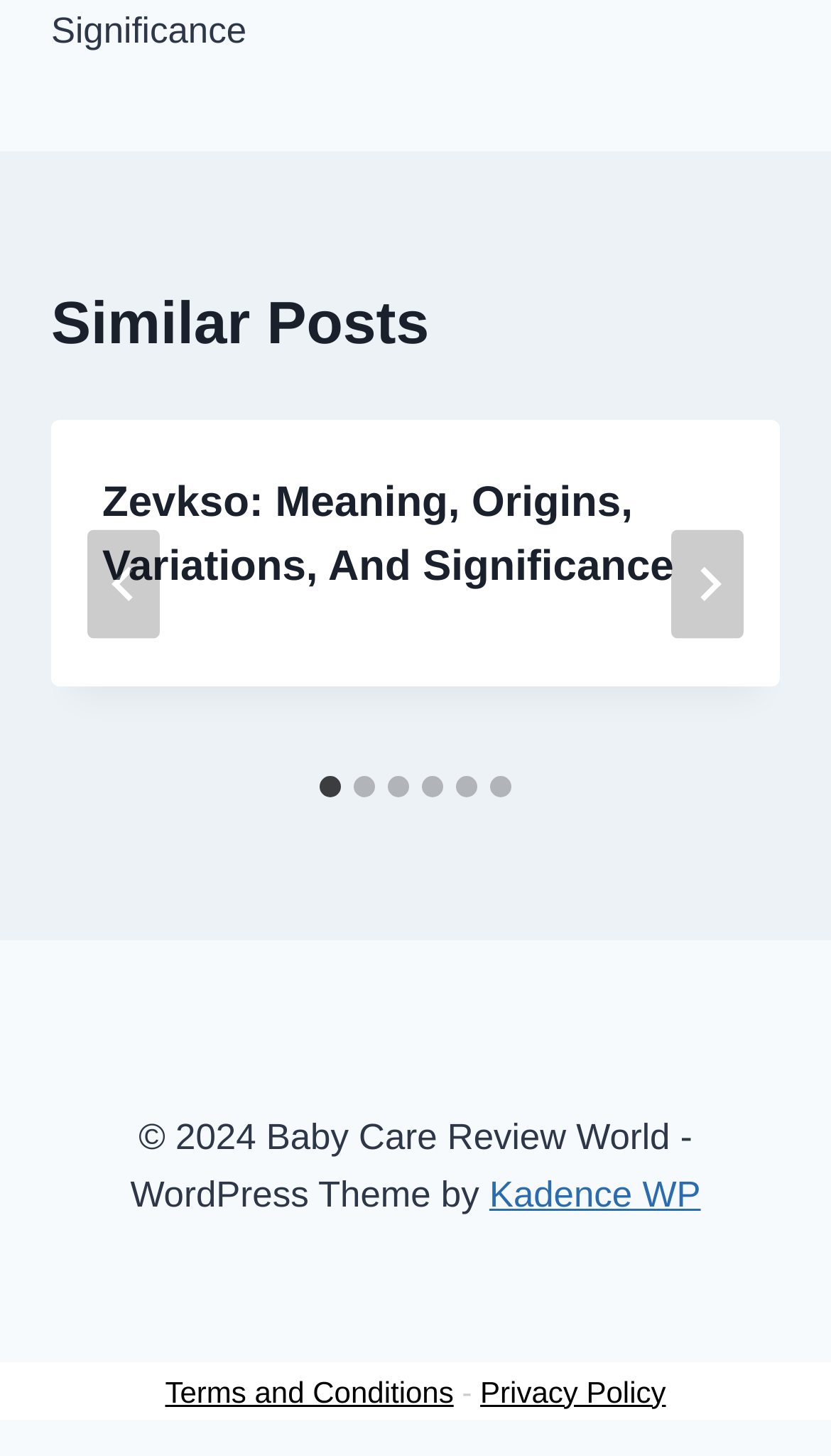Please specify the coordinates of the bounding box for the element that should be clicked to carry out this instruction: "Check the terms and conditions". The coordinates must be four float numbers between 0 and 1, formatted as [left, top, right, bottom].

[0.199, 0.944, 0.546, 0.967]